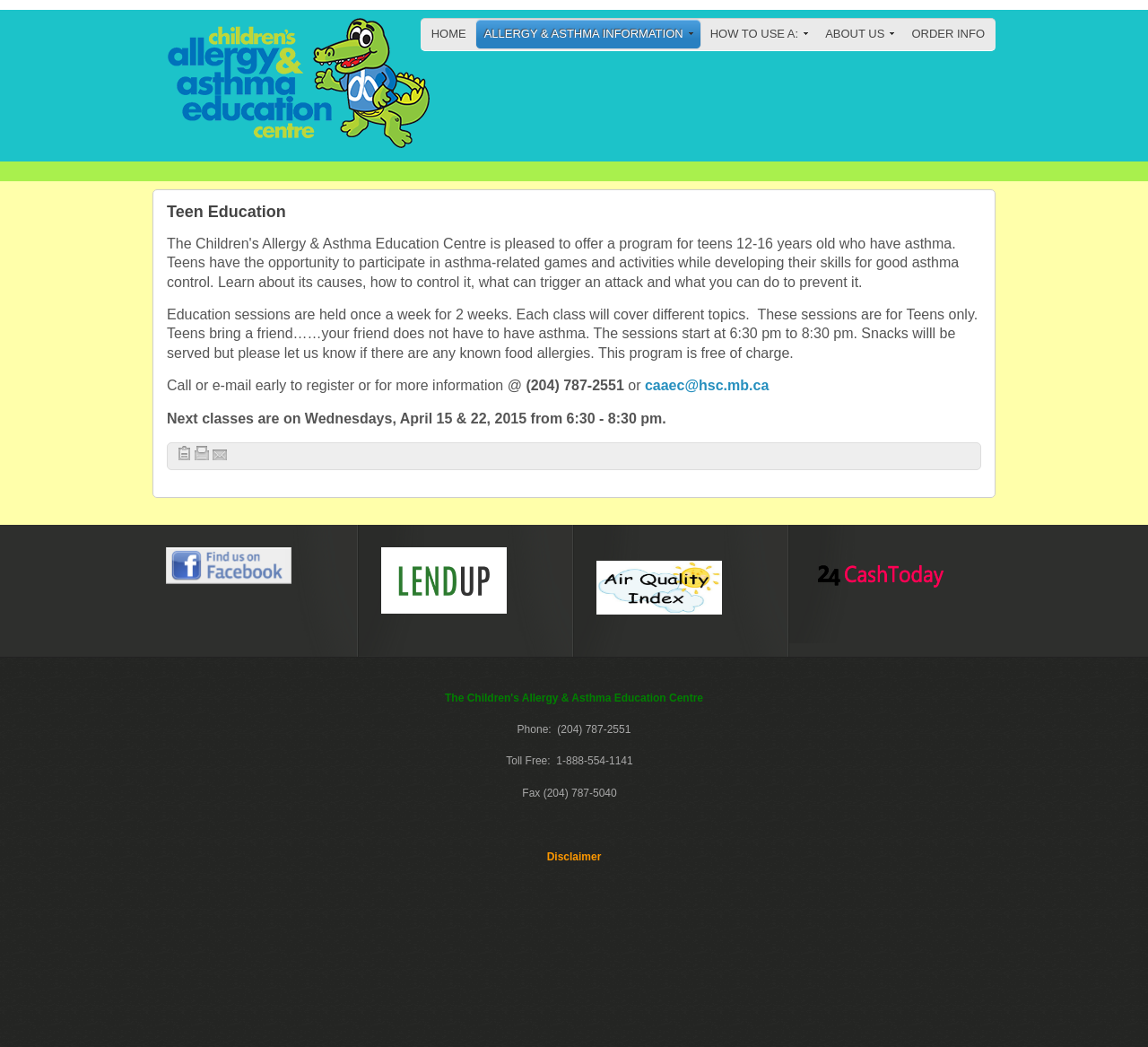Find the bounding box coordinates for the area you need to click to carry out the instruction: "Click AQI". The coordinates should be four float numbers between 0 and 1, indicated as [left, top, right, bottom].

[0.52, 0.578, 0.629, 0.59]